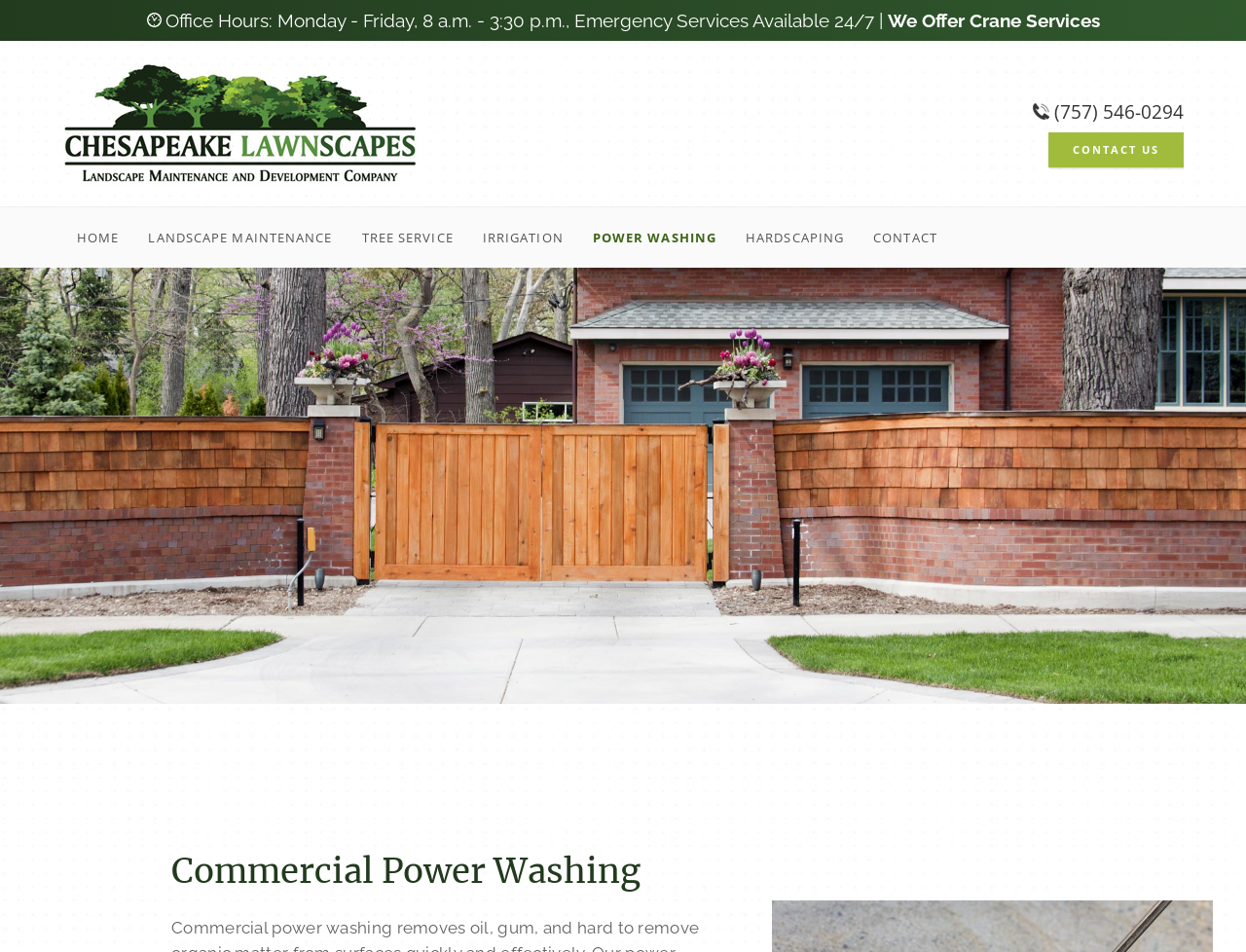Locate the bounding box coordinates of the element's region that should be clicked to carry out the following instruction: "Visit Chesapeake Lawnscapes Inc website". The coordinates need to be four float numbers between 0 and 1, i.e., [left, top, right, bottom].

[0.05, 0.063, 0.335, 0.196]